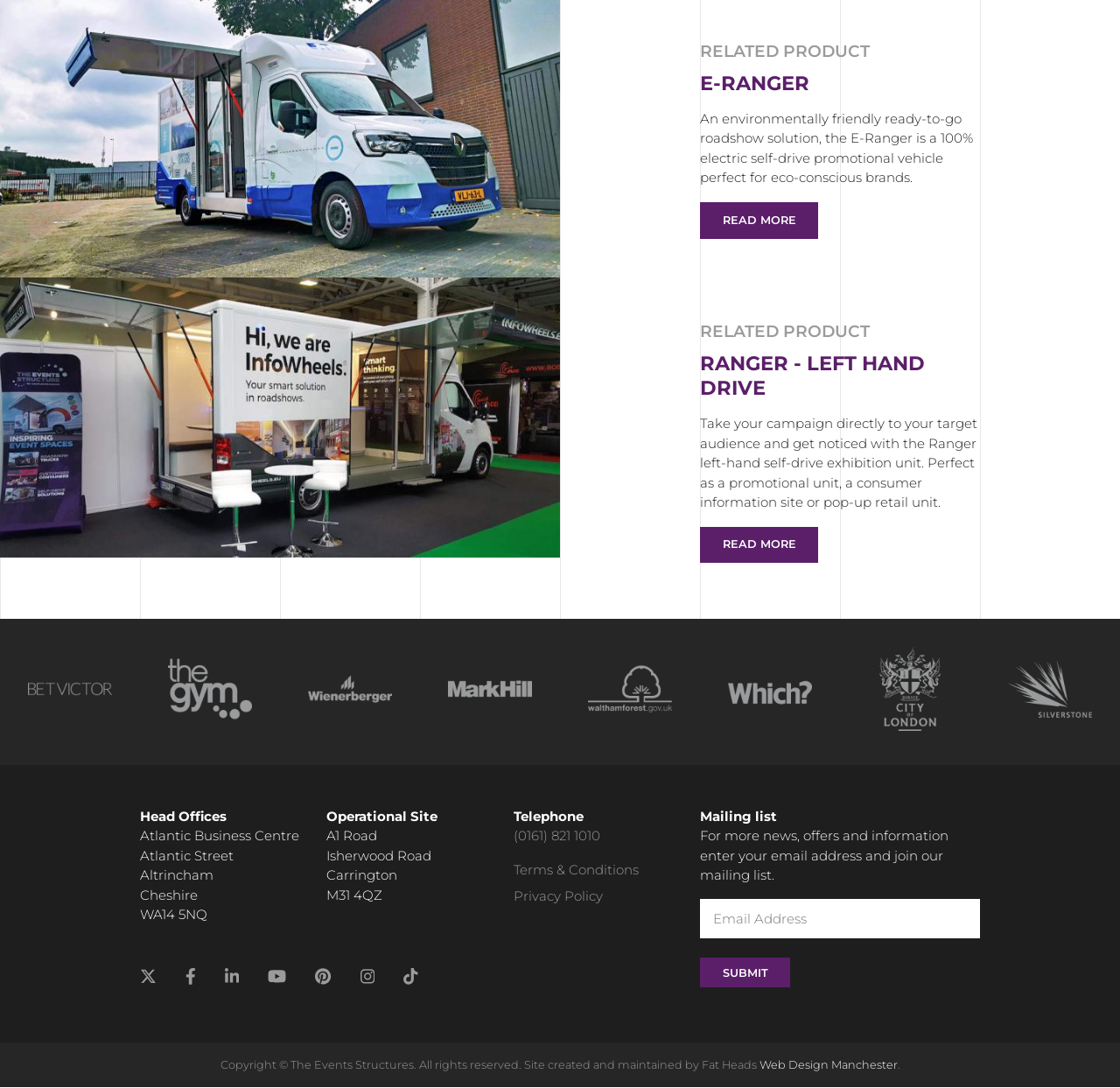Give a one-word or short phrase answer to the question: 
What is the purpose of the Ranger left-hand self-drive exhibition unit?

Promotional unit or consumer information site